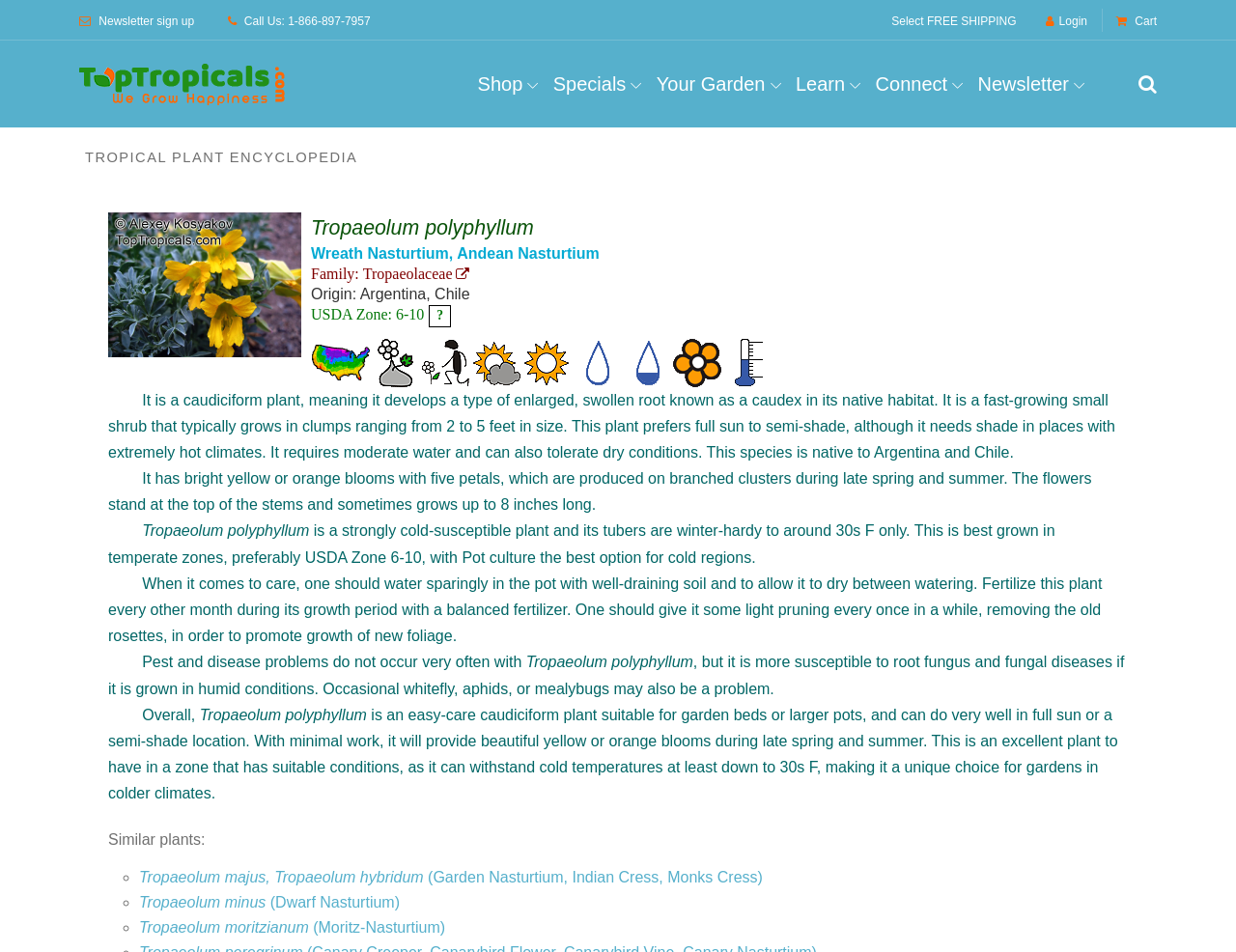Locate the bounding box coordinates of the element's region that should be clicked to carry out the following instruction: "Explore the shop". The coordinates need to be four float numbers between 0 and 1, i.e., [left, top, right, bottom].

[0.382, 0.07, 0.44, 0.106]